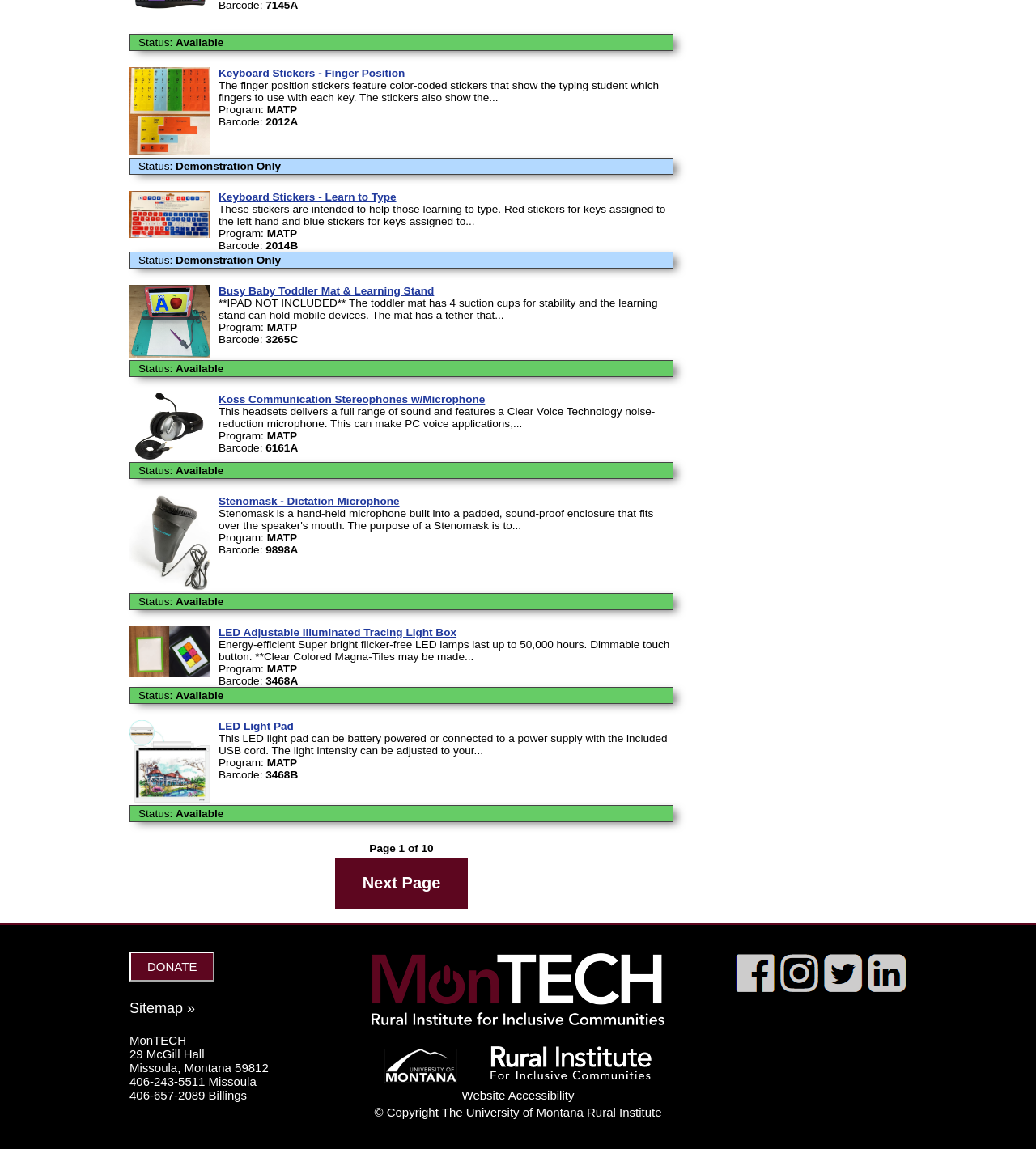Ascertain the bounding box coordinates for the UI element detailed here: "Stenomask - Dictation Microphone". The coordinates should be provided as [left, top, right, bottom] with each value being a float between 0 and 1.

[0.211, 0.431, 0.386, 0.441]